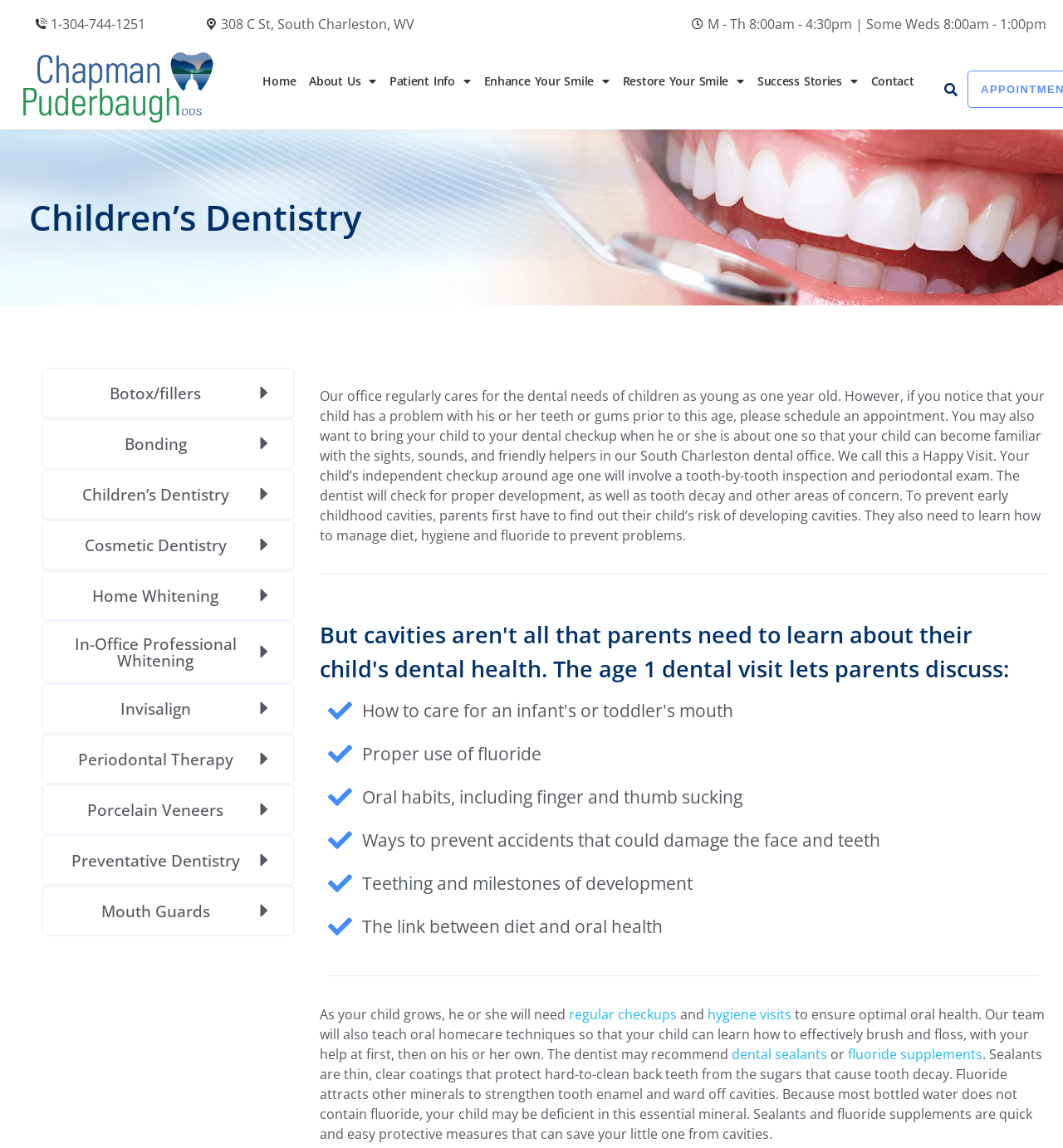Please specify the bounding box coordinates for the clickable region that will help you carry out the instruction: "Read about 'Children’s Dentistry'".

[0.039, 0.409, 0.277, 0.453]